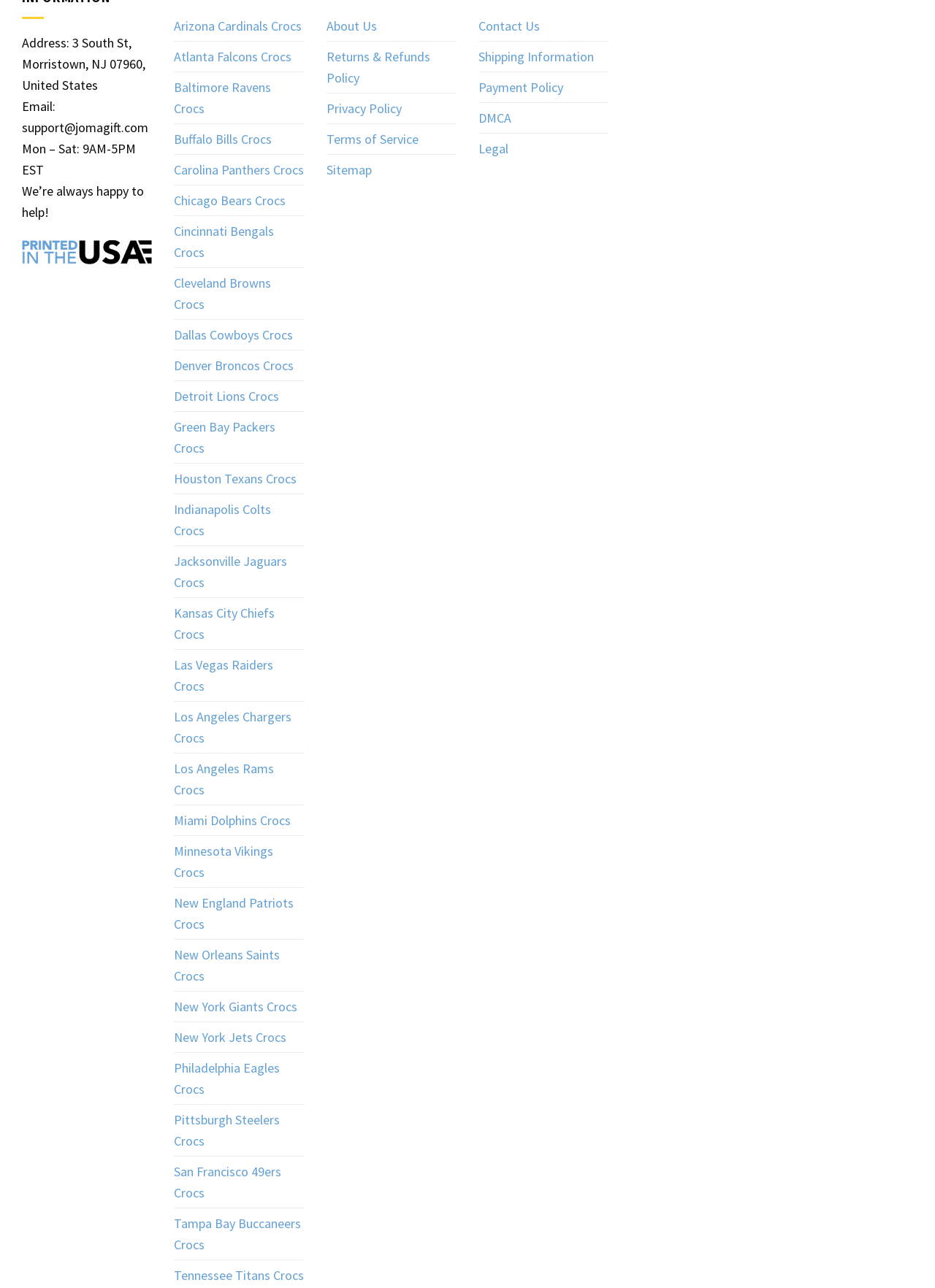What is the address of Joma Gift?
Please give a detailed answer to the question using the information shown in the image.

I found the address by looking at the static text element at the top of the webpage, which says 'Address: 3 South St, Morristown, NJ 07960, United States'.